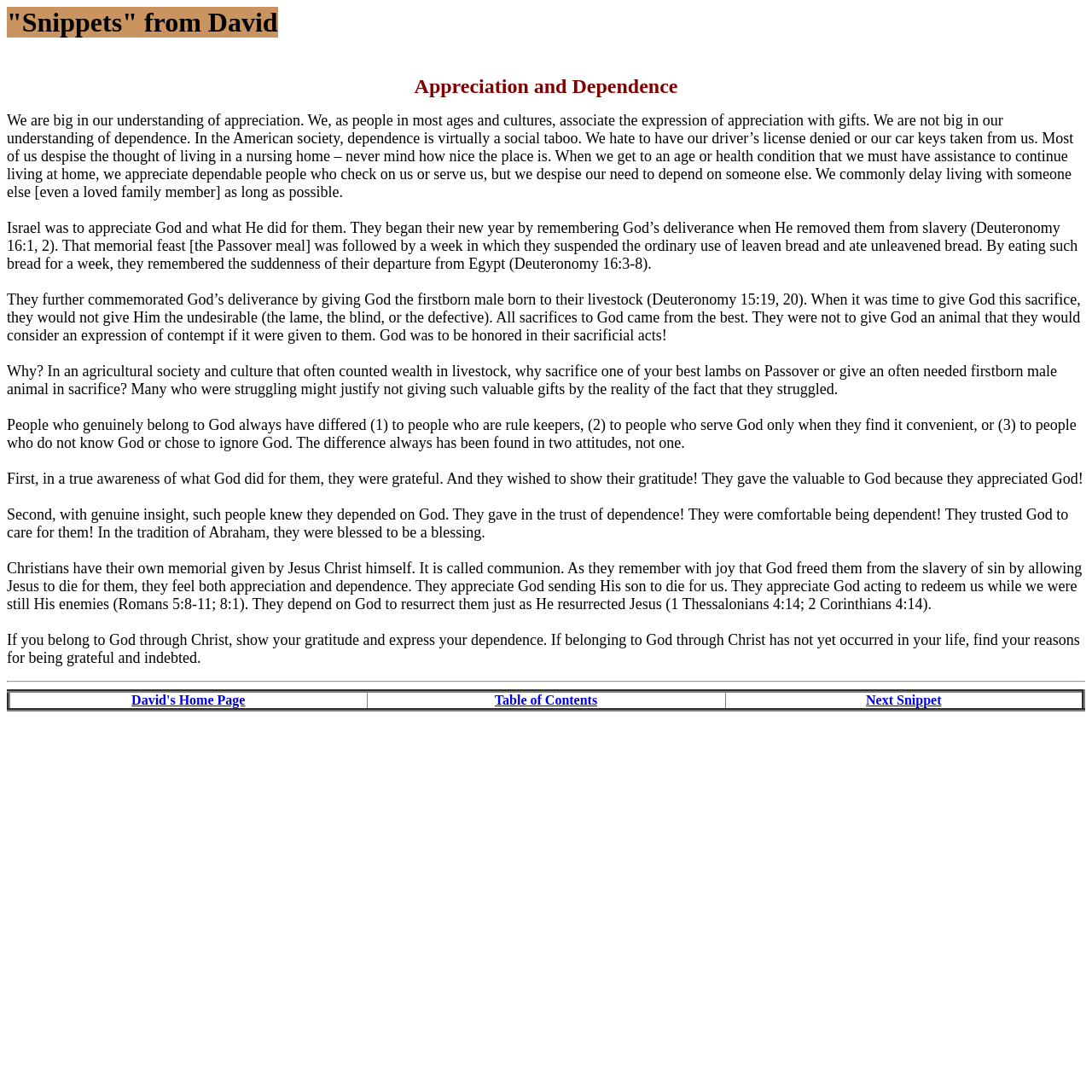Produce a meticulous description of the webpage.

The webpage is titled "Appreciation and Dependence" and has a prominent header with the same text. Below the header, there is a subtitle "Snippets" from David, followed by a short horizontal separator line. 

The main content of the webpage is a series of paragraphs discussing the concepts of appreciation and dependence, particularly in the context of Christianity. The text is divided into several sections, each exploring a different aspect of these themes. The paragraphs are densely packed with text, with no images or other multimedia elements.

On the top-right side of the page, there is a table with three columns, containing links to "David's Home Page", "Table of Contents", and "Next Snippet". These links are arranged horizontally and are positioned above a horizontal separator line.

Throughout the webpage, the text is organized in a clear and logical manner, with each section building upon the previous one to create a cohesive narrative. The language is formal and informative, suggesting an educational or devotional purpose.